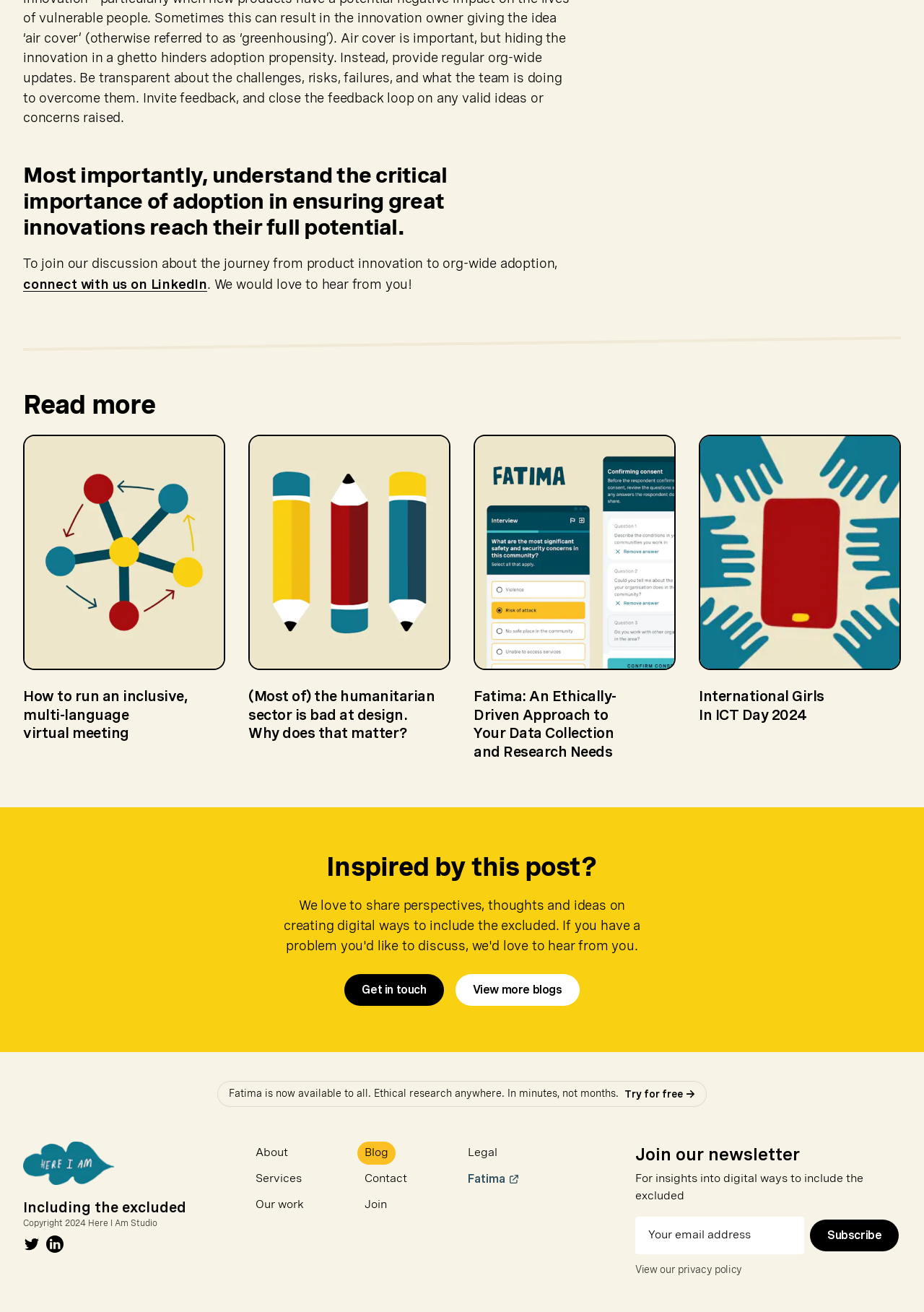Find the bounding box coordinates of the clickable region needed to perform the following instruction: "Try for free". The coordinates should be provided as four float numbers between 0 and 1, i.e., [left, top, right, bottom].

[0.676, 0.827, 0.752, 0.841]